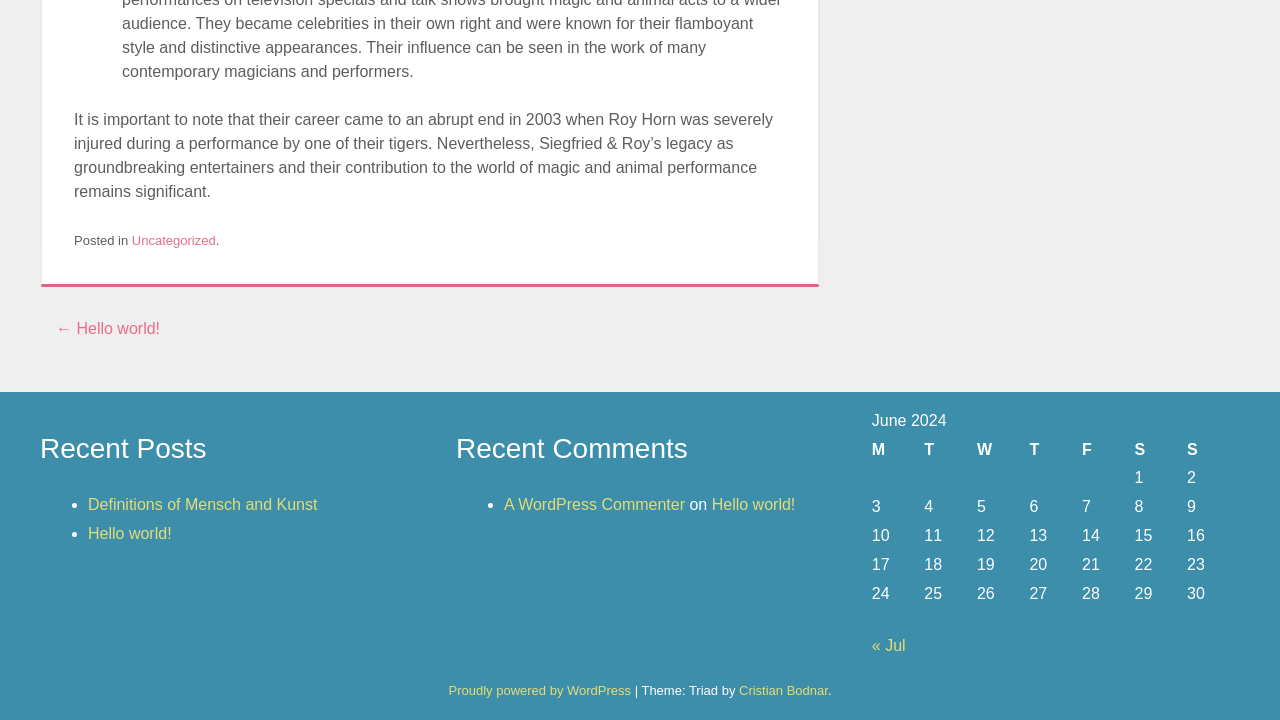Please identify the bounding box coordinates of the element I need to click to follow this instruction: "View the 'Recent Posts'".

[0.031, 0.588, 0.319, 0.658]